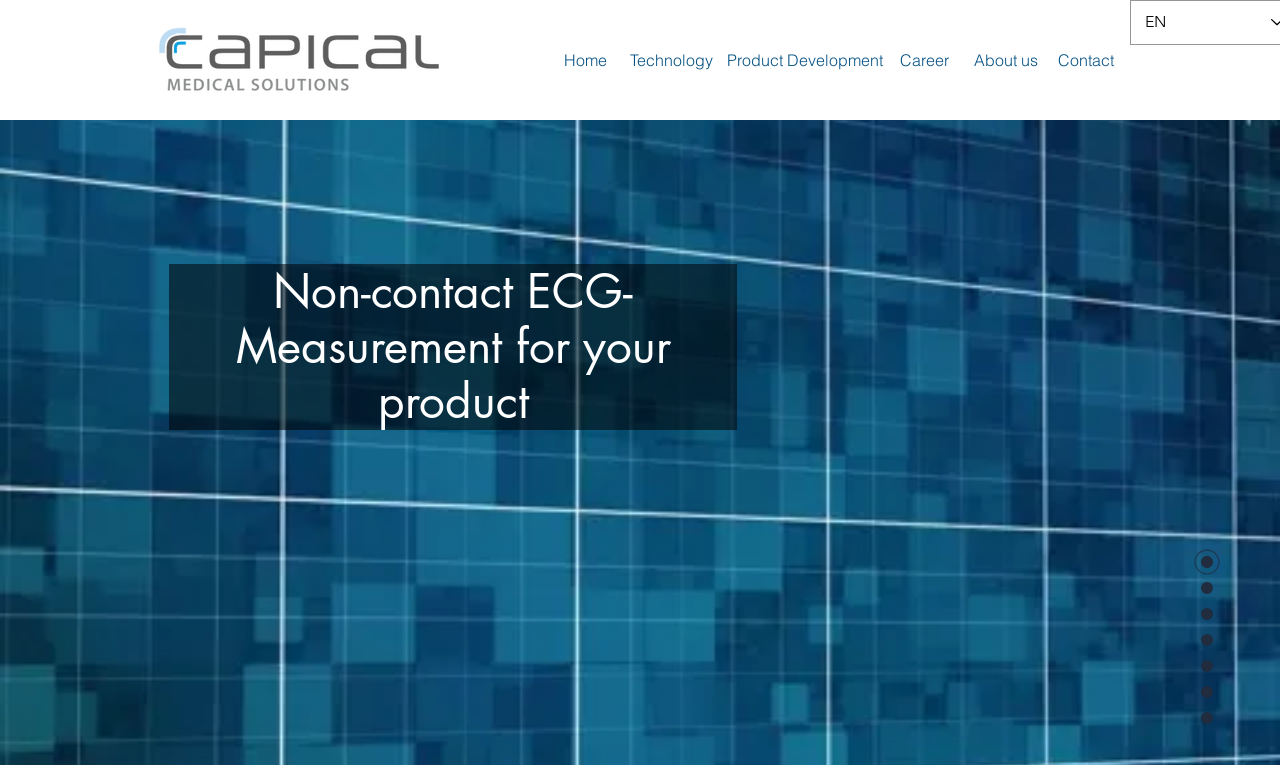Elaborate on the different components and information displayed on the webpage.

The webpage is about Capical, a world leader in capacitive sensors and non-contact ECG measurement. At the top left corner, there is a logo image with a claim, accompanied by a language selection option "EN" at the top right corner. 

Below the logo, there are six main navigation links: "Home", "Technology", "Product Development", "Career", "About us", and "Contact", which are horizontally aligned and centered at the top of the page.

On the right side of the page, there is a secondary navigation menu with the same links as the main navigation, but with accompanying icons. This menu is vertically aligned and spans from the top to the bottom of the page.

The main content of the page is a heading that reads "Non-contact ECG-Measurement for your product", which is positioned below the main navigation links and centered on the page.